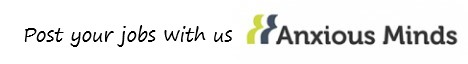Elaborate on all the key elements and details present in the image.

The image features a banner promoting job opportunities with the phrase "Post your jobs with us" prominently displayed in a casual, handwritten font, suggesting a friendly and approachable invitation. Below the text, the logo for "Anxious Minds" is featured, indicating a partnership or service related to mental health and employment. The overall design conveys a message of support and accessibility, encouraging employers to connect with the platform for hiring practices that may align with mental health awareness and services.